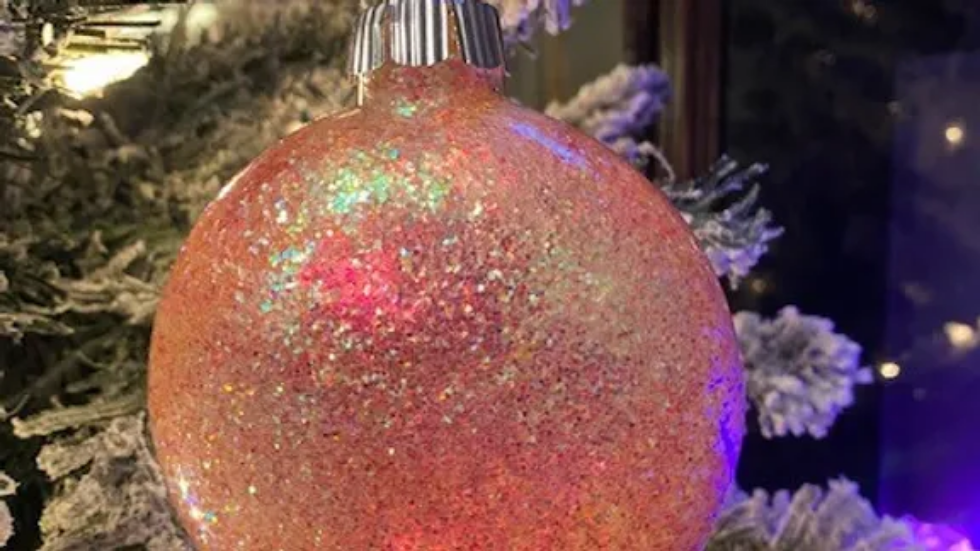How much does the ornament cost?
Based on the image content, provide your answer in one word or a short phrase.

$6.00